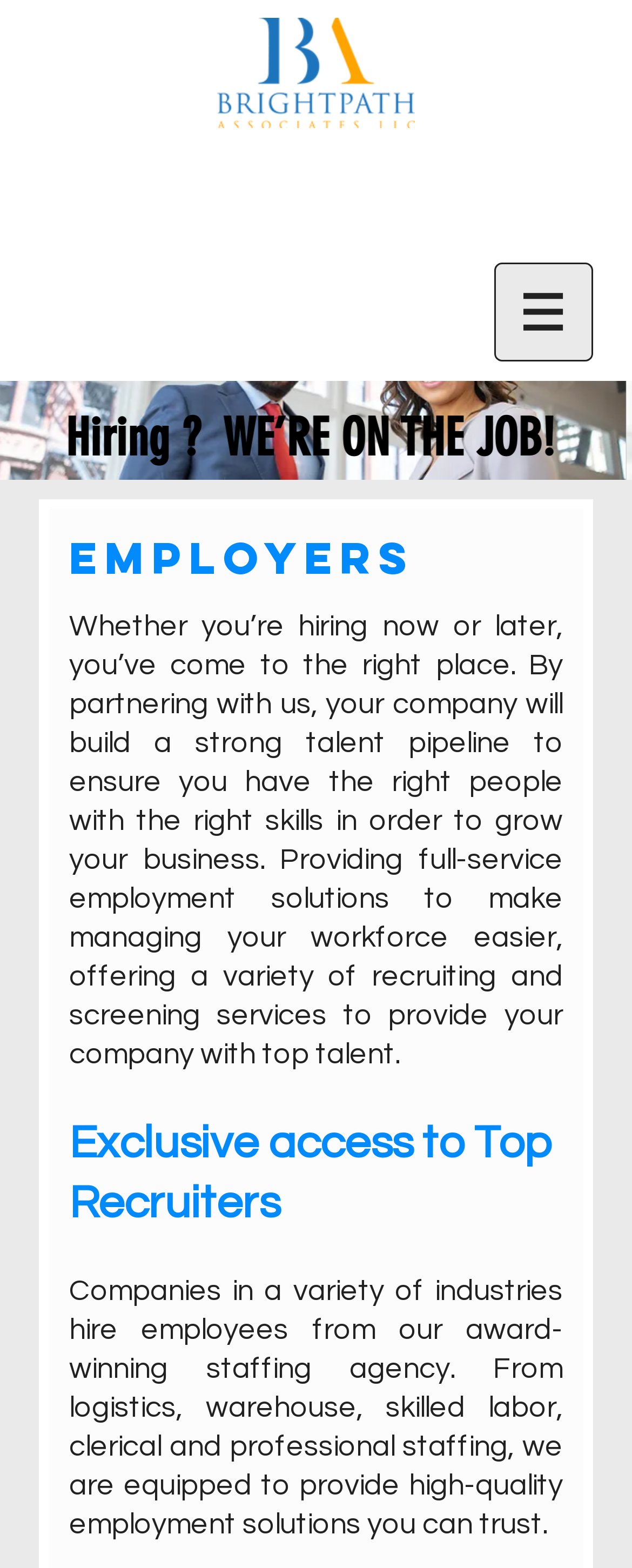What is the name of the company?
Examine the image closely and answer the question with as much detail as possible.

The company name is obtained from the top-left corner of the webpage, where the logo 'PNG.png' is located, and the text 'Brightpath Associates' is written next to it.